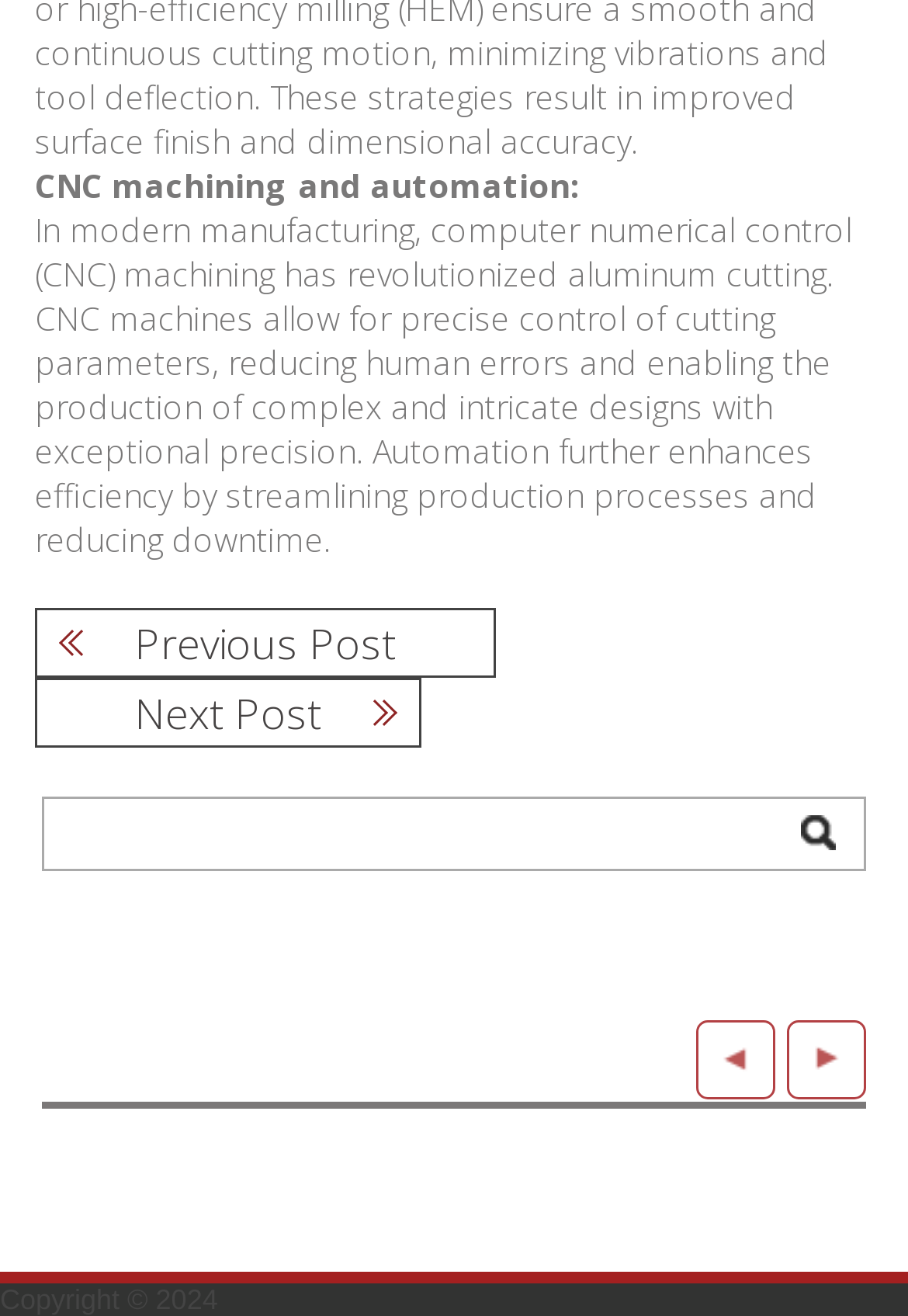How many navigation links are available? Based on the image, give a response in one word or a short phrase.

2